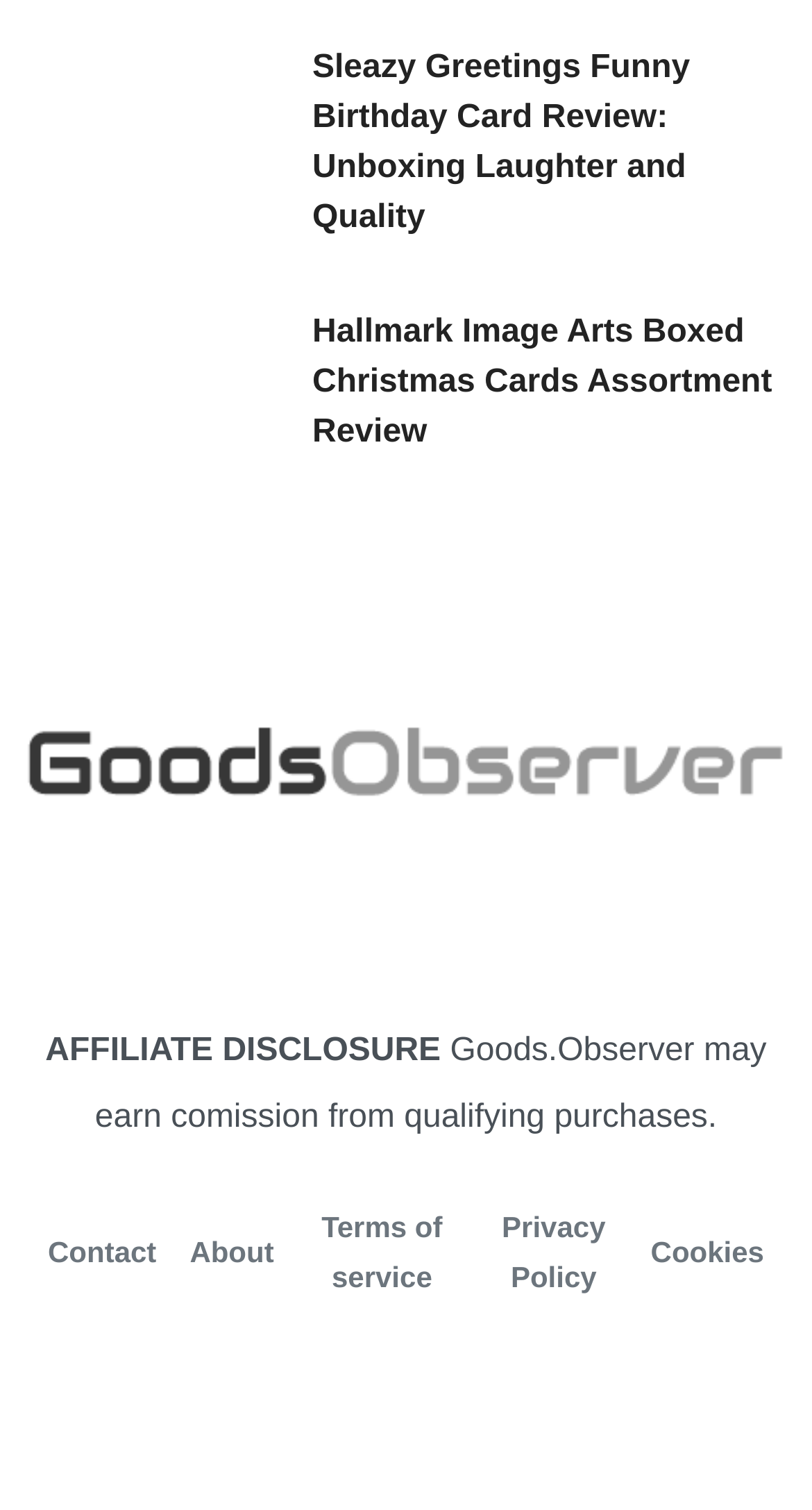Using the elements shown in the image, answer the question comprehensively: What is the name of the website?

I determined the name of the website by looking at the link element with the text 'Goods Observer' and its corresponding image, which suggests that it is the logo of the website.